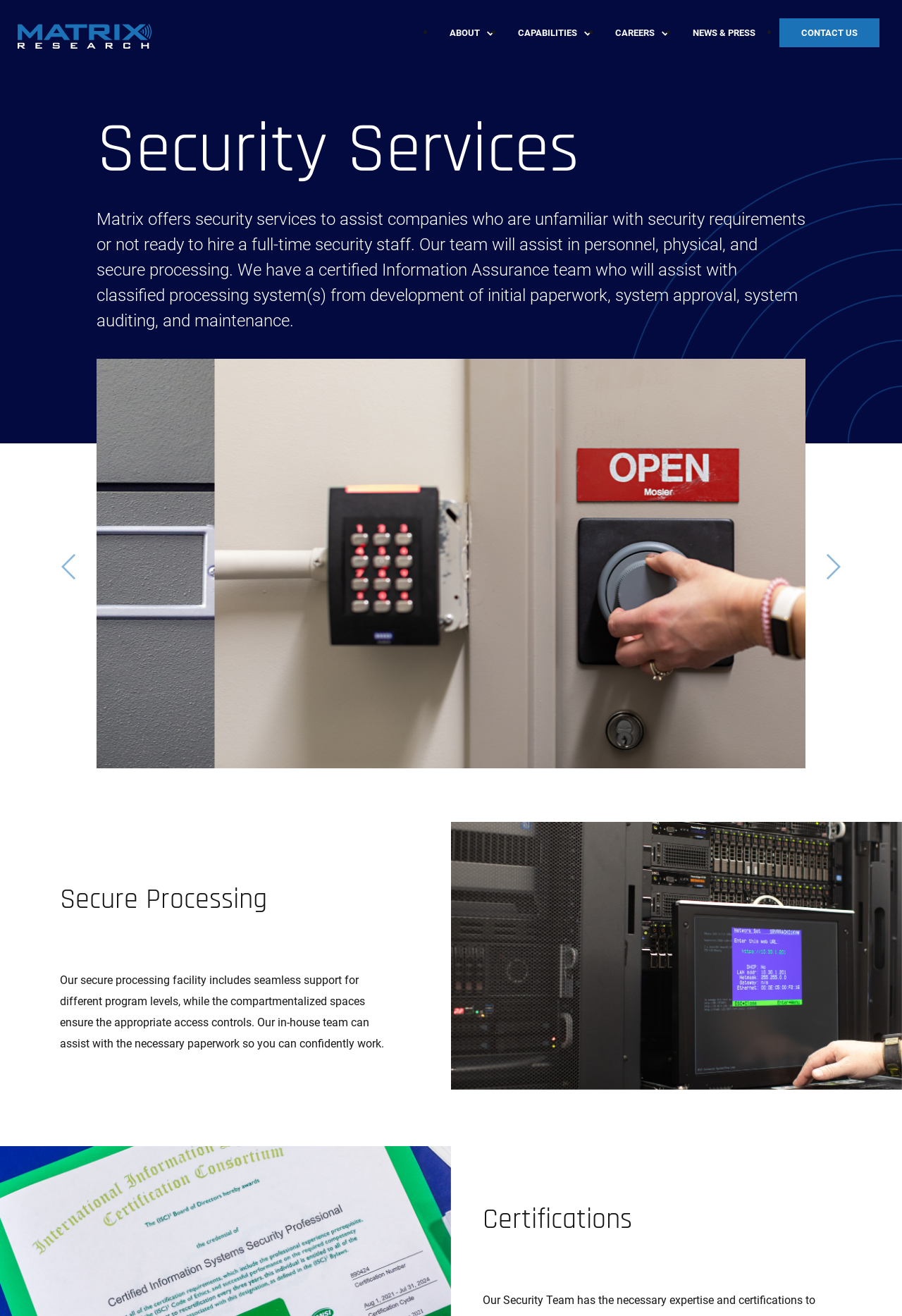Detail the webpage's structure and highlights in your description.

The webpage is about Matrix Research, a research and development company in Dayton, Ohio. At the top, there is a header section with a logo image of Matrix Research, followed by a navigation menu with links to various pages, including ABOUT, LEADERSHIP, FACILITIES, COMMUNITY ENGAGEMENT, CAPABILITIES, and more. Each link is separated by a bullet point.

Below the navigation menu, there is a main content section. The first element is a heading that reads "Security Services". This is followed by a paragraph of text that describes the security services offered by Matrix Research, including assistance with personnel, physical, and secure processing.

To the left of the main content section, there are two buttons, "Previous" and "Next", which are likely used for pagination. Below the buttons, there is a dropdown menu with an option labeled "Spinn Dial".

On the right side of the main content section, there is an image of a secure processing facility. Above the image, there is a heading that reads "Secure Processing", and below the image, there is a paragraph of text that describes the facility's features, including seamless support for different program levels and compartmentalized spaces with access controls.

At the bottom of the page, there is a heading that reads "Certifications".